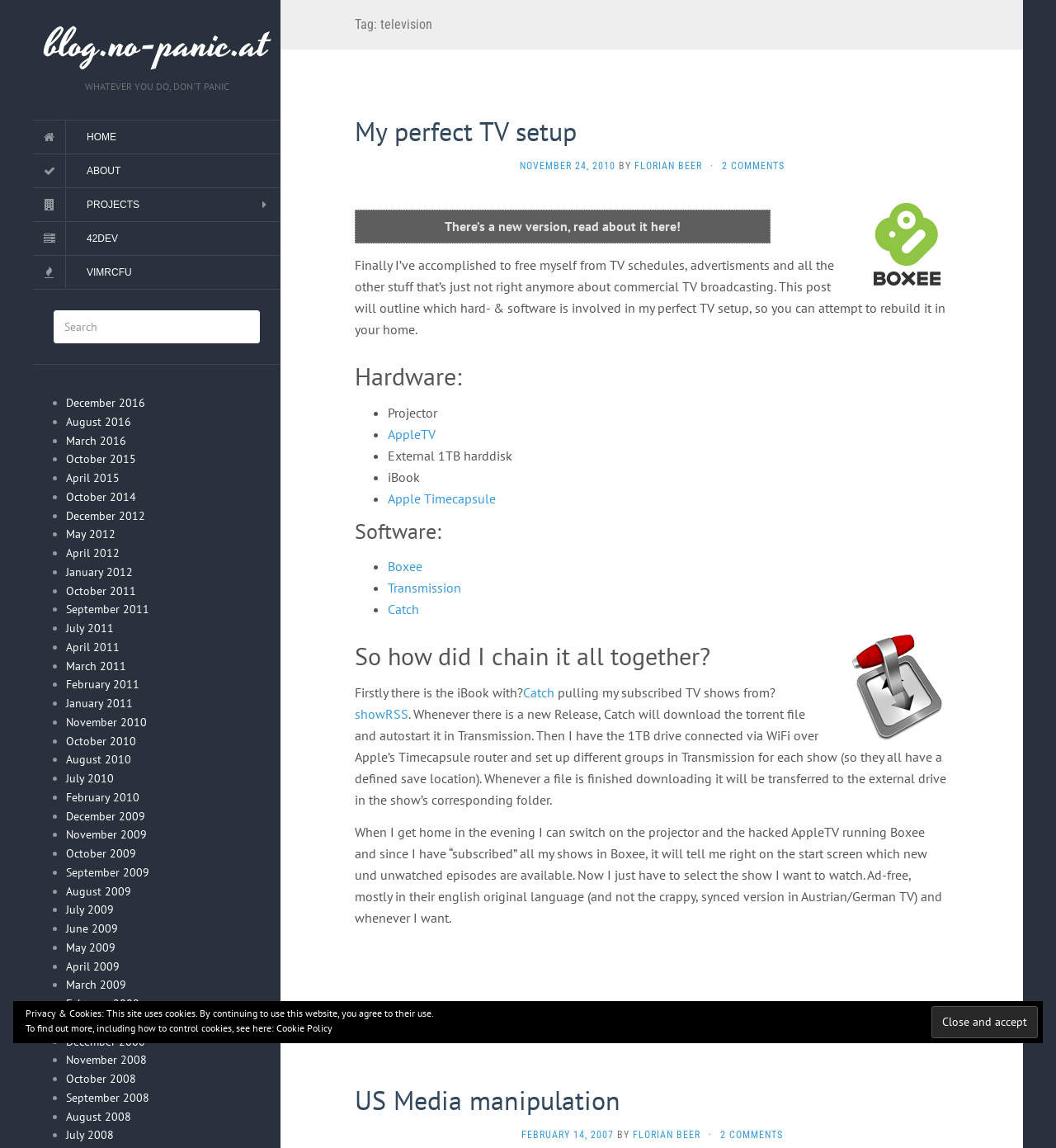Explain the webpage's layout and main content in detail.

The webpage is a blog titled "television – blog.no-panic.at". At the top, there is a heading "blog.no-panic.at" followed by another heading "WHATEVER YOU DO, DON'T PANIC". Below these headings, there are five links: "HOME", "ABOUT", "PROJECTS", "42DEV", and "VIMRCFU". 

To the right of the "VIMRCFU" link, there is a textbox. Below the links and the textbox, there is a list of 34 links, each representing a month and year, ranging from December 2016 to December 2008. Each link is preceded by a list marker, which is a bullet point. The links are arranged in a vertical column, with the most recent month at the top and the oldest at the bottom.